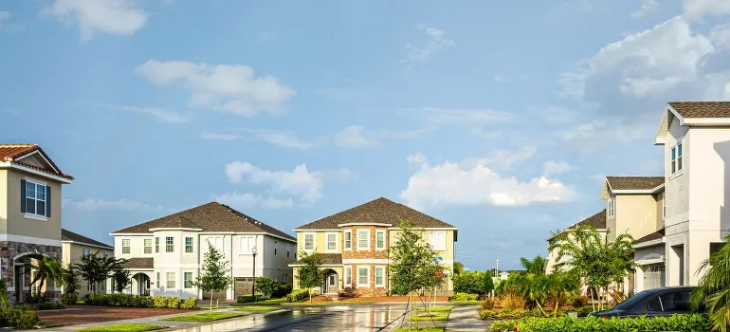Please provide a comprehensive answer to the question below using the information from the image: What is the color of the sky in the backdrop?

The caption describes the backdrop as featuring a 'clear blue sky dotted with soft clouds', which clearly indicates the blue color of the sky.